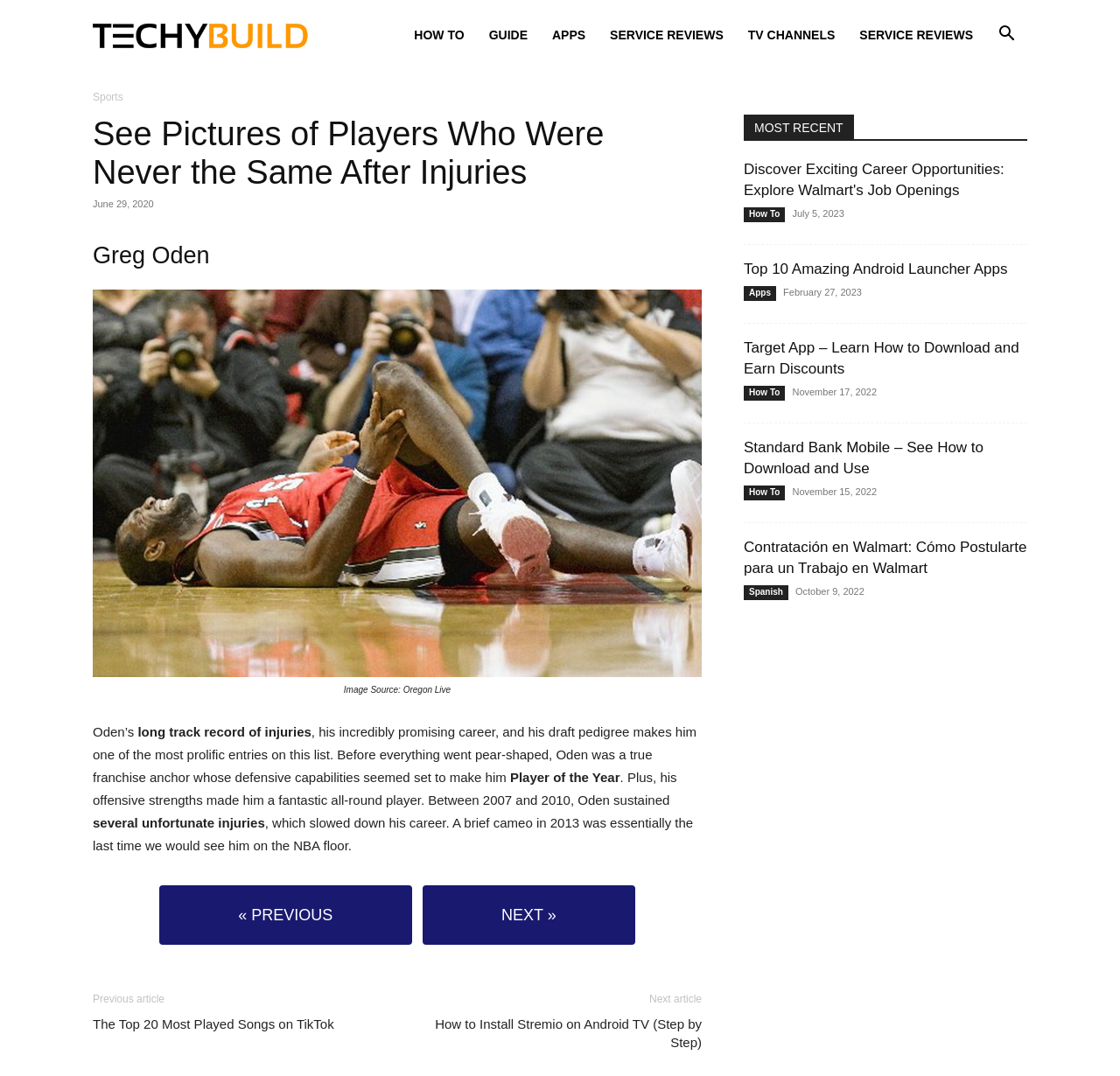Determine the main heading text of the webpage.

See Pictures of Players Who Were Never the Same After Injuries